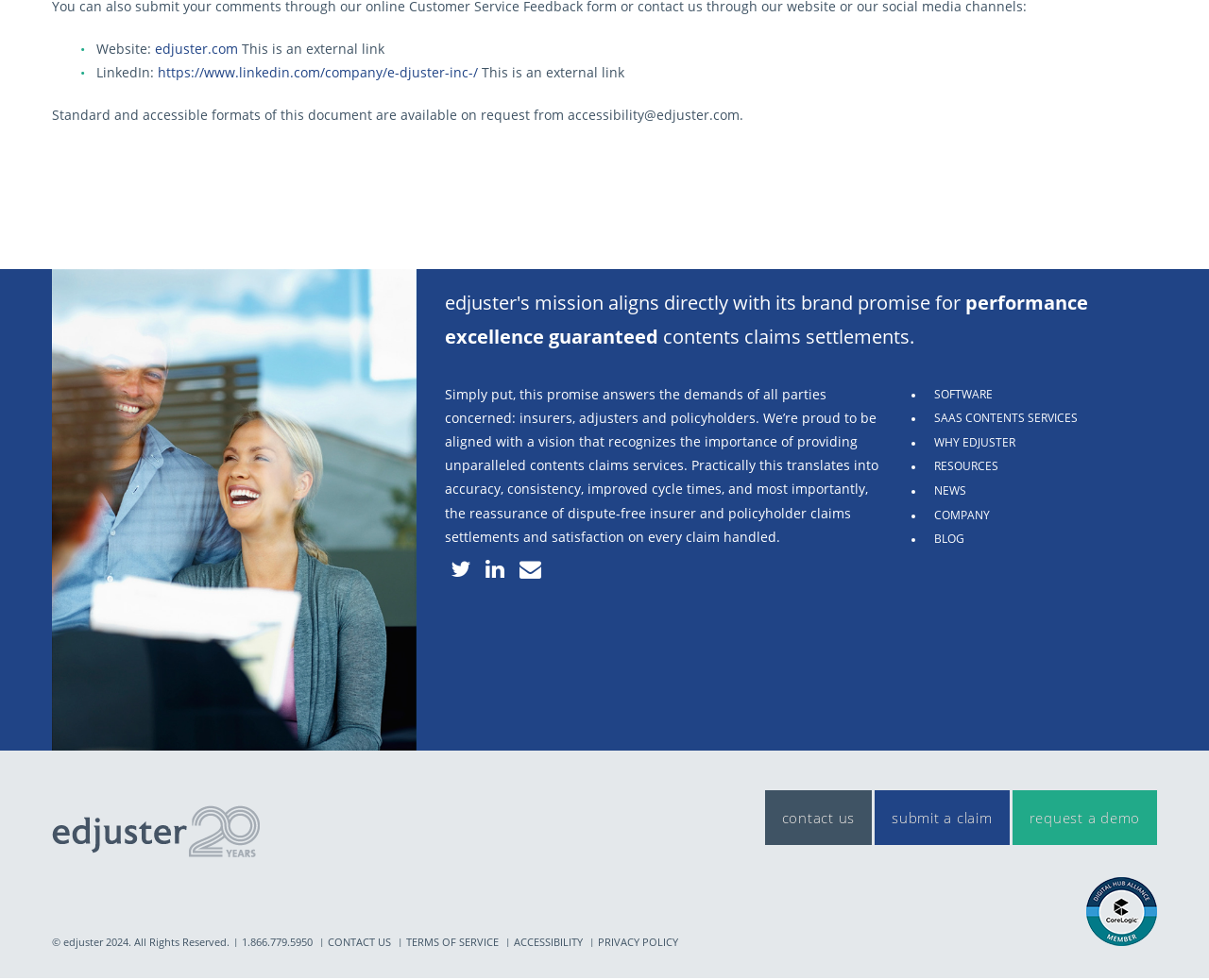What are the main sections of the webpage?
Answer the question in a detailed and comprehensive manner.

I found a list of links on the webpage with bullet points, which I assume are the main sections of the webpage. The links are 'SOFTWARE', 'SAAS CONTENTS SERVICES', 'WHY EDJUSTER', 'RESOURCES', 'NEWS', 'COMPANY', and 'BLOG'.